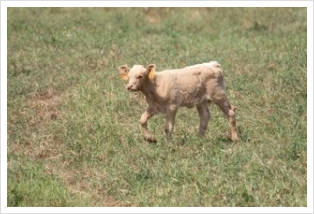Refer to the image and offer a detailed explanation in response to the question: Why does the calf stand out against the backdrop?

According to the caption, the calf is equipped with distinctive yellow ear tags, which make it stand out against the lush green grass in the background.